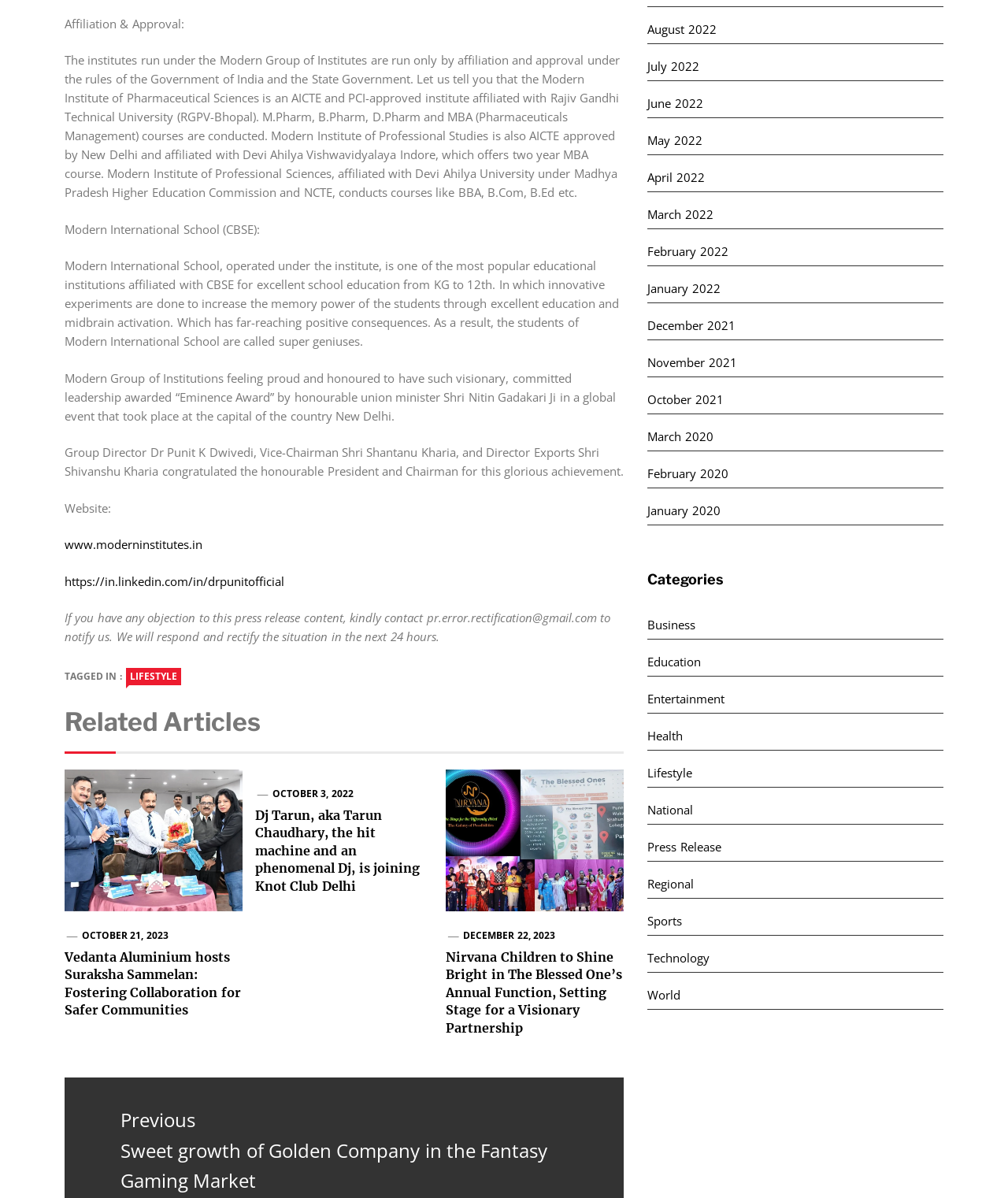Could you locate the bounding box coordinates for the section that should be clicked to accomplish this task: "Browse the news from October 2021".

[0.642, 0.322, 0.936, 0.346]